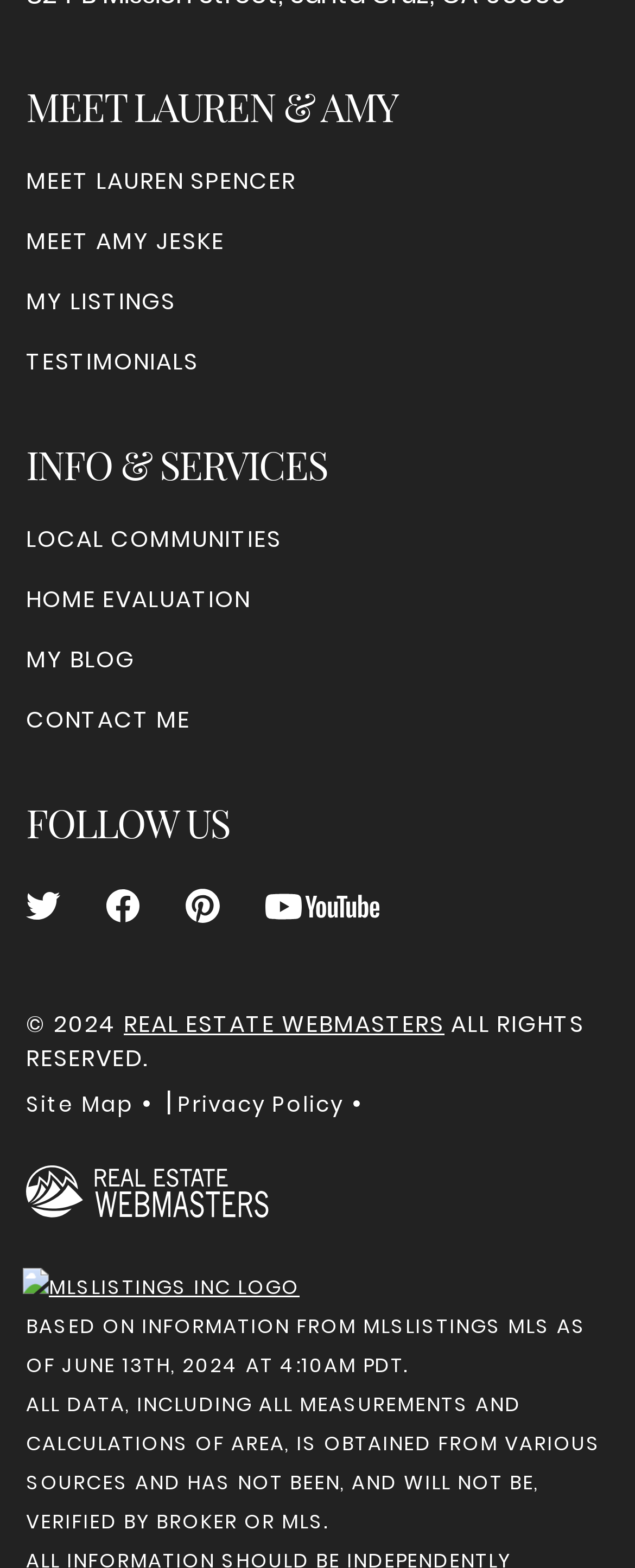Show the bounding box coordinates for the HTML element as described: "YouTube".

[0.418, 0.565, 0.597, 0.59]